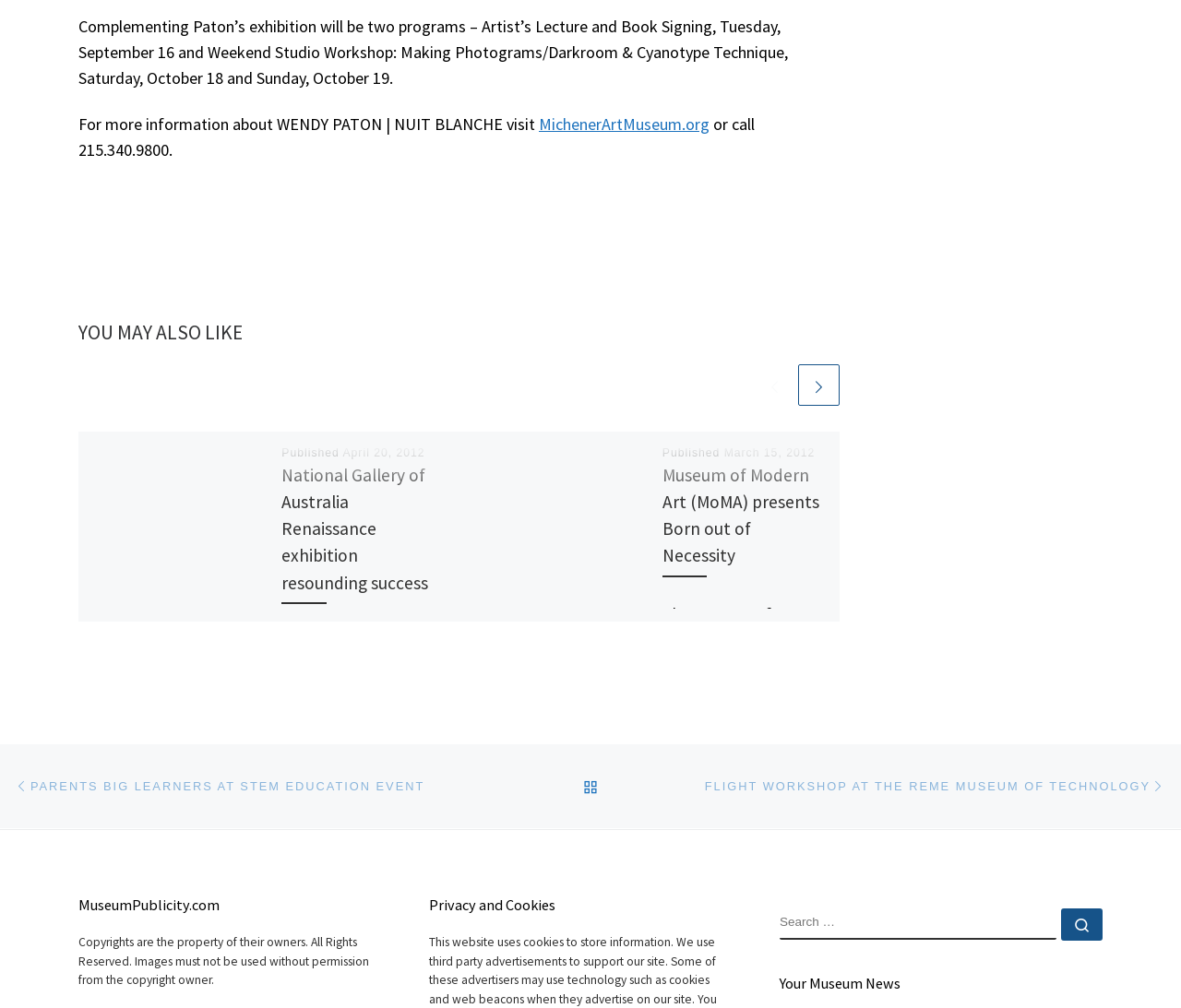Respond to the question below with a single word or phrase: What is the purpose of the link at the bottom of the page?

Back to post list